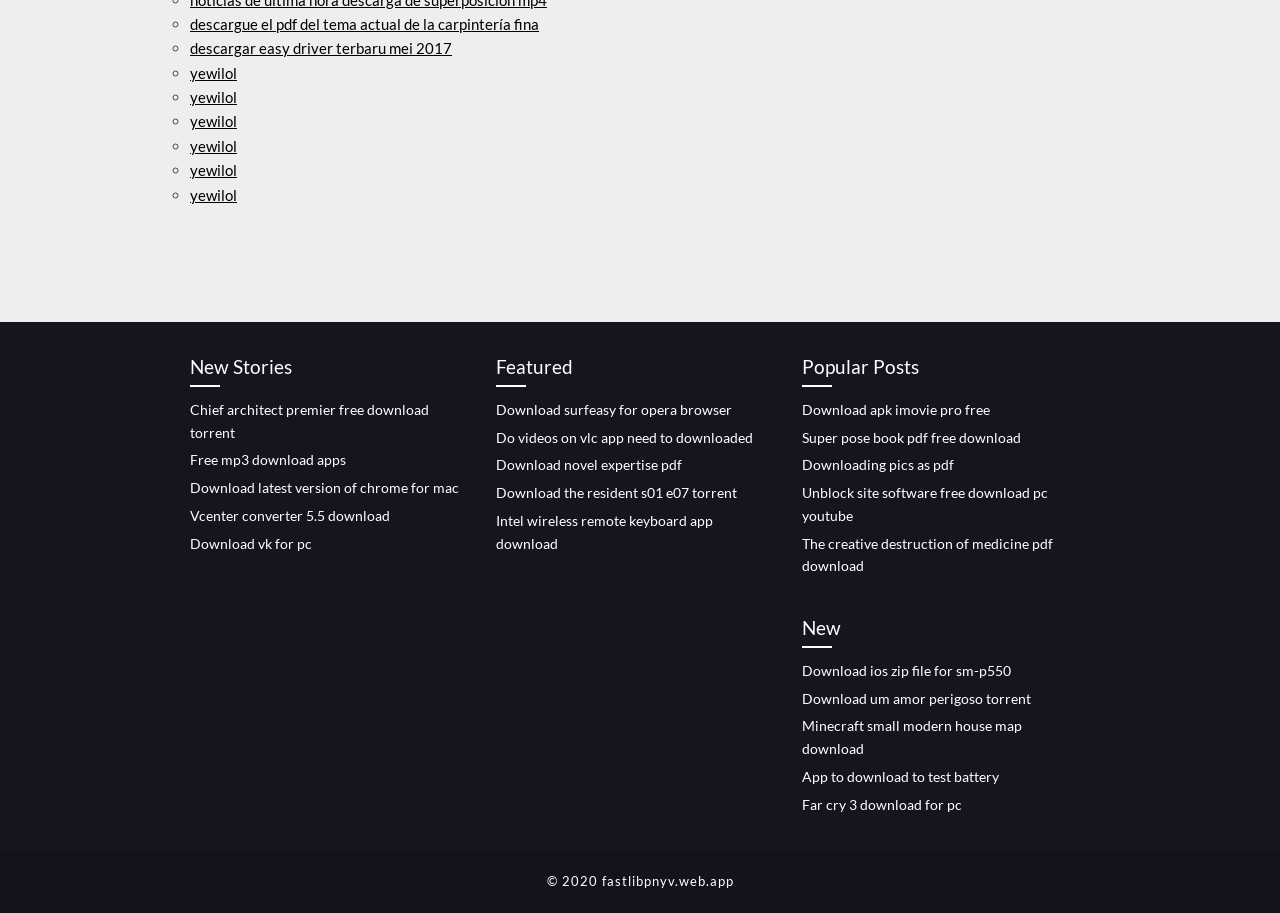Find the bounding box coordinates of the element I should click to carry out the following instruction: "download easy driver terbaru mei 2017".

[0.148, 0.043, 0.353, 0.063]